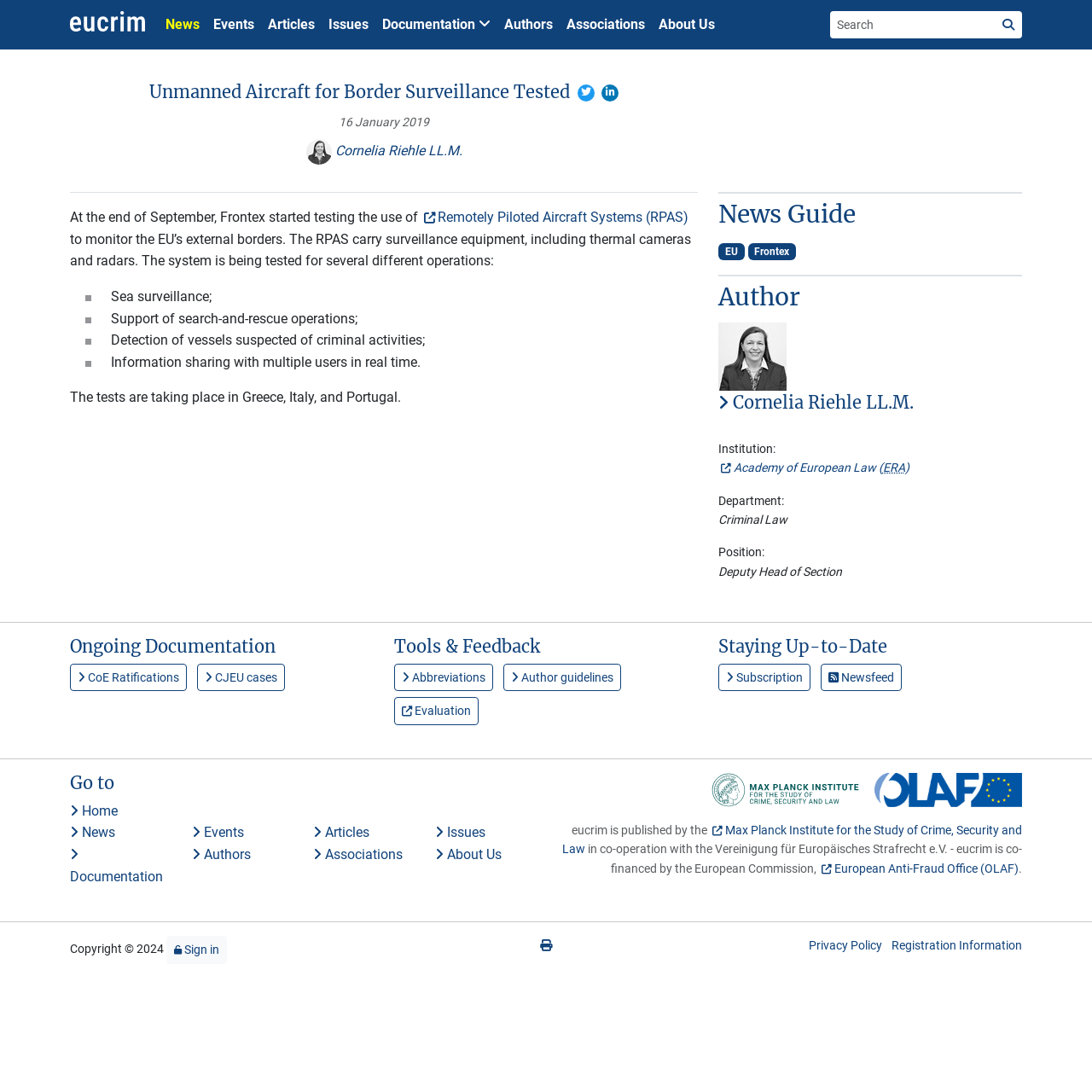Where are the tests of RPAS taking place?
Look at the image and construct a detailed response to the question.

The answer can be found in the paragraph that starts with 'The tests are taking place...' which mentions the three countries.